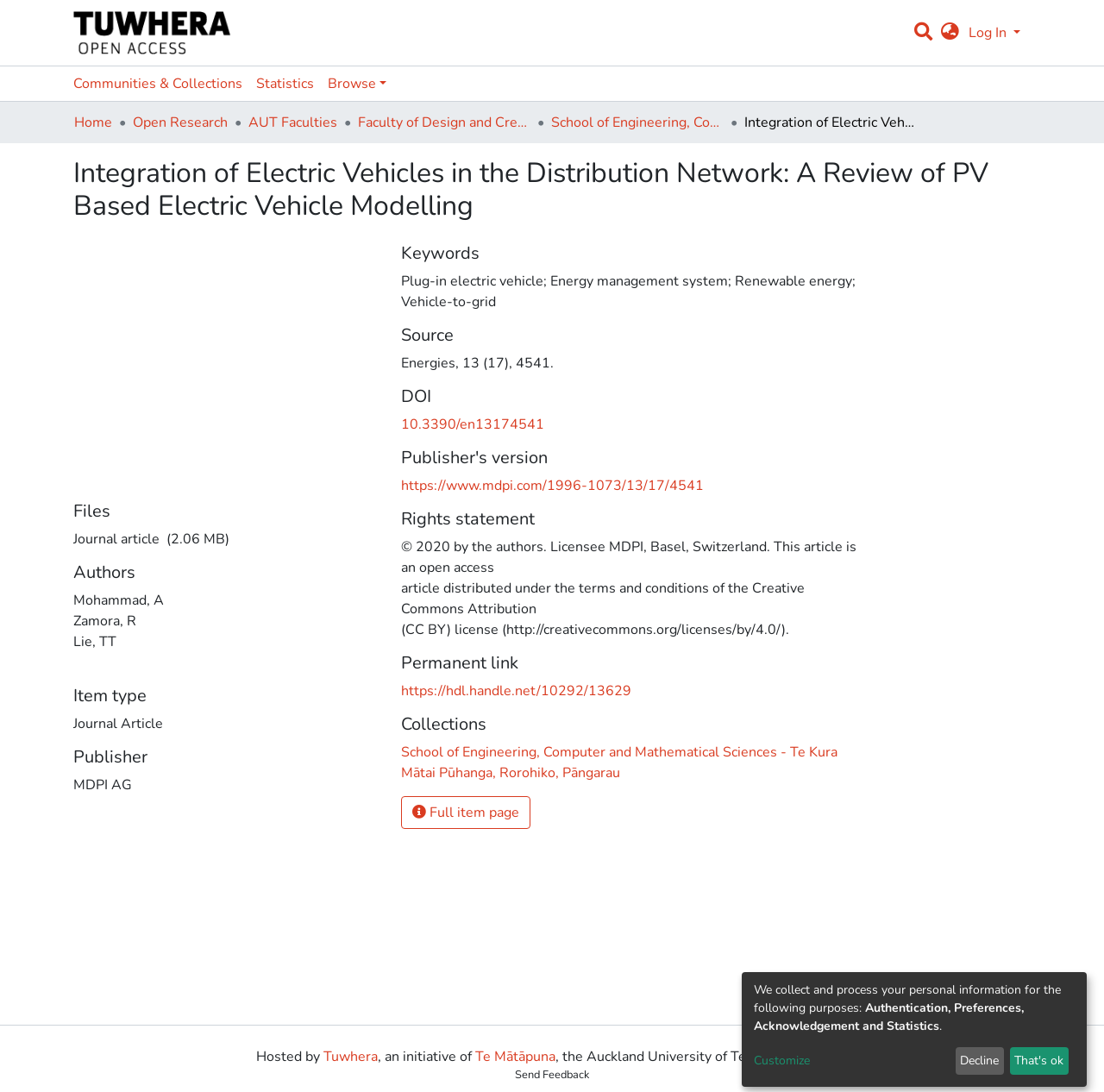Identify the bounding box coordinates of the area that should be clicked in order to complete the given instruction: "Search for something". The bounding box coordinates should be four float numbers between 0 and 1, i.e., [left, top, right, bottom].

[0.824, 0.014, 0.847, 0.044]